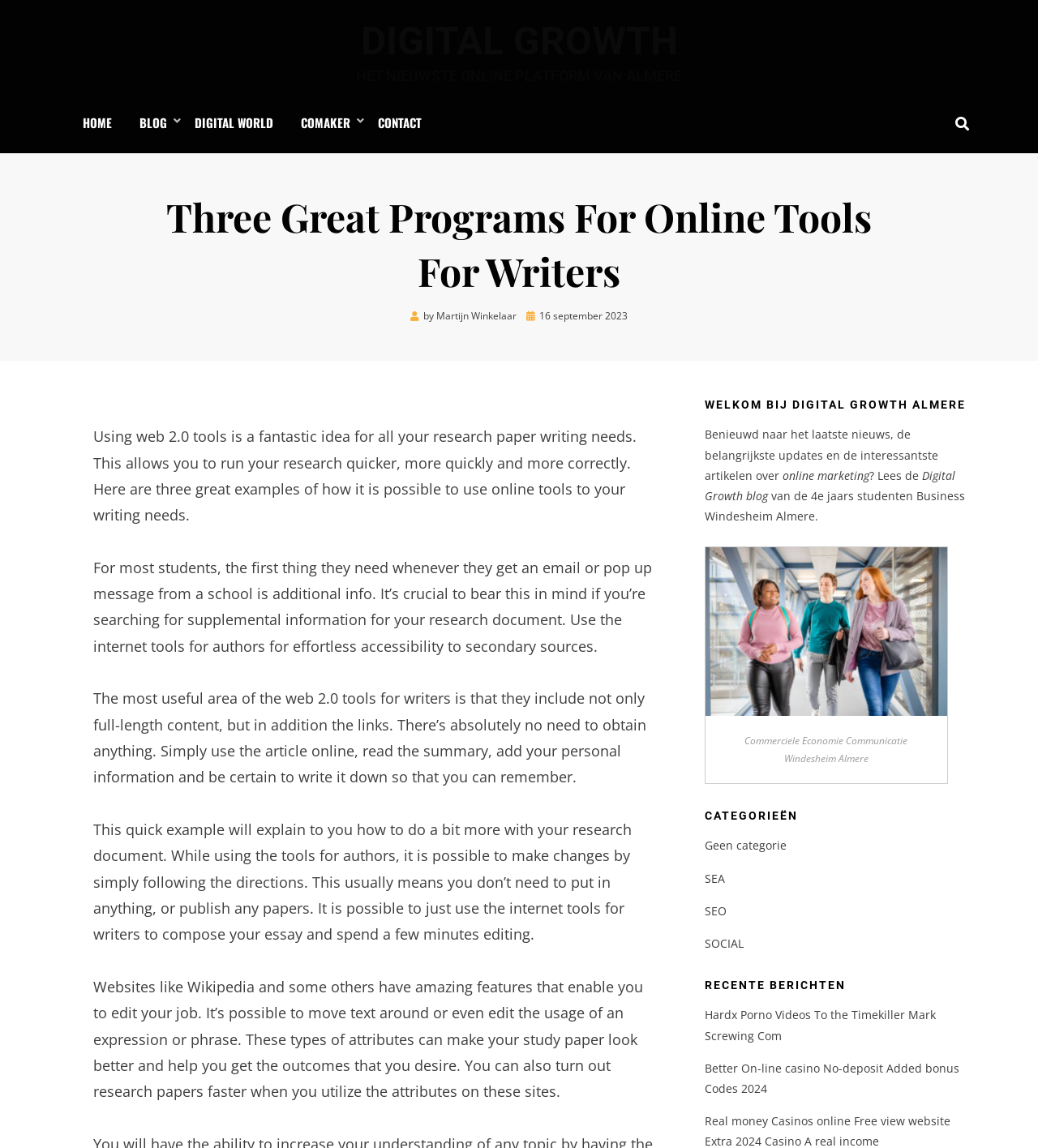Please find the bounding box coordinates of the element that you should click to achieve the following instruction: "Visit the 'DIGITAL WORLD' page". The coordinates should be presented as four float numbers between 0 and 1: [left, top, right, bottom].

[0.174, 0.098, 0.277, 0.117]